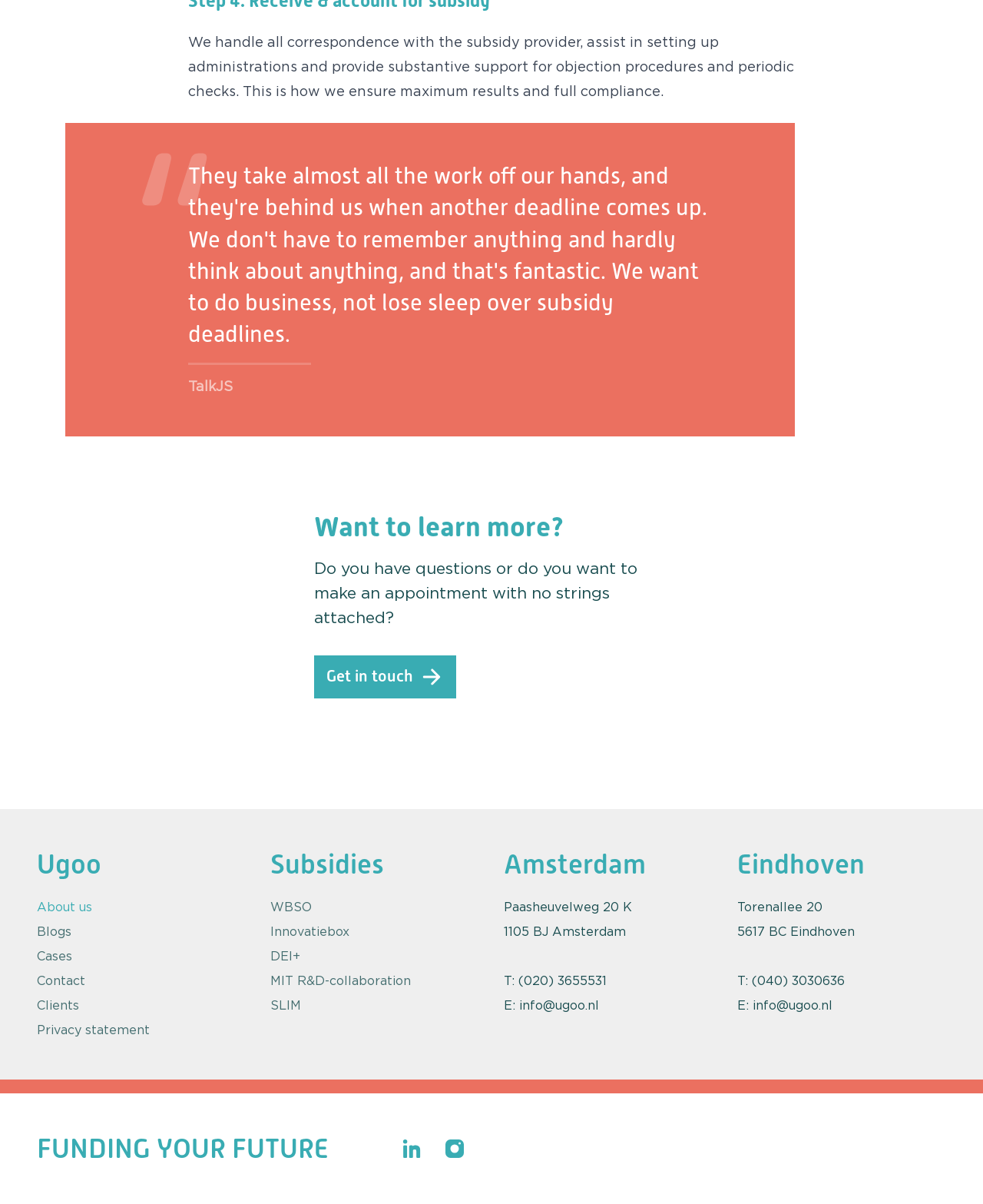Find the bounding box coordinates of the area that needs to be clicked in order to achieve the following instruction: "Get in touch". The coordinates should be specified as four float numbers between 0 and 1, i.e., [left, top, right, bottom].

[0.319, 0.544, 0.464, 0.58]